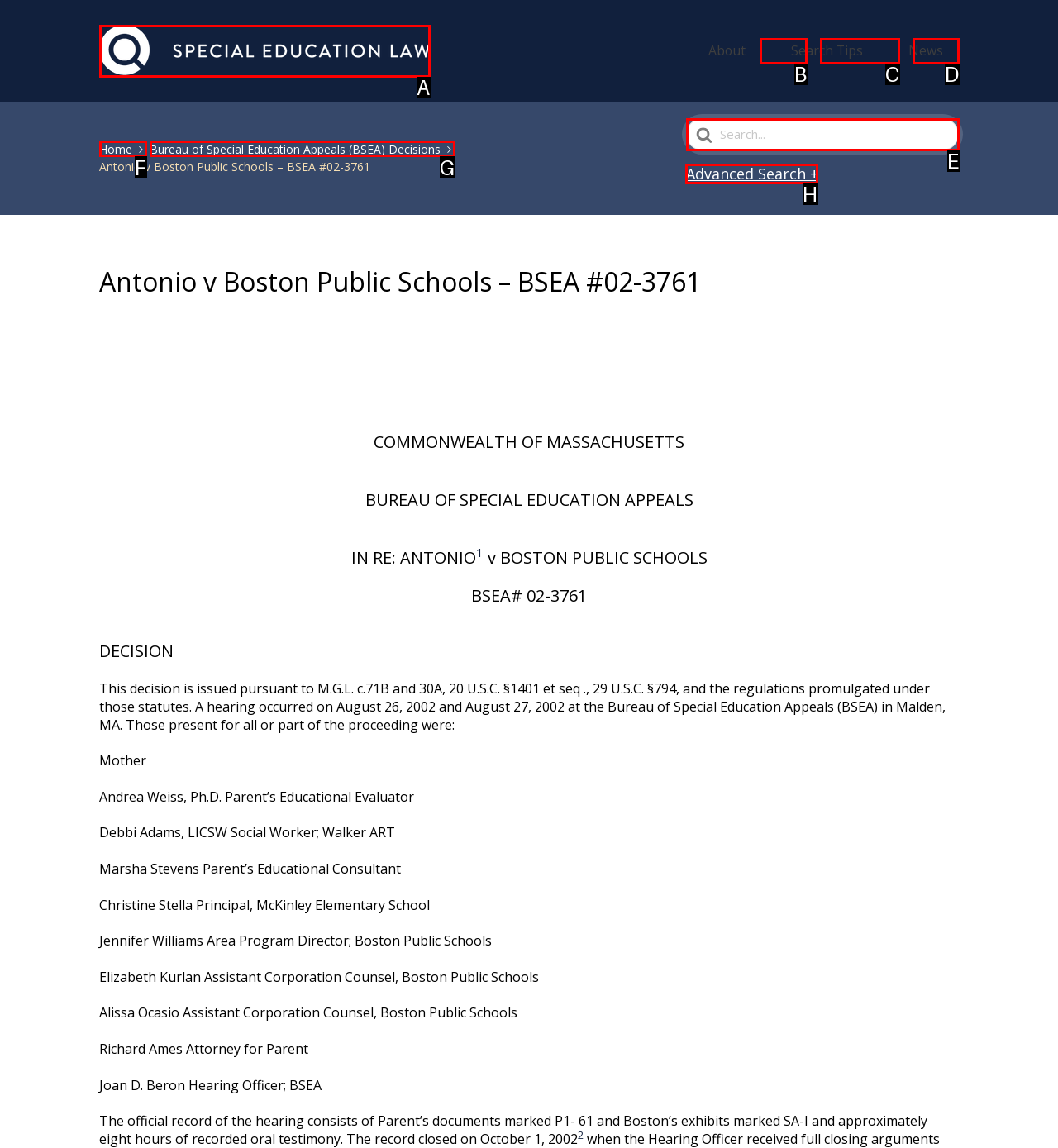Tell me the letter of the UI element I should click to accomplish the task: Click on the 'Advanced Search +' link based on the choices provided in the screenshot.

H